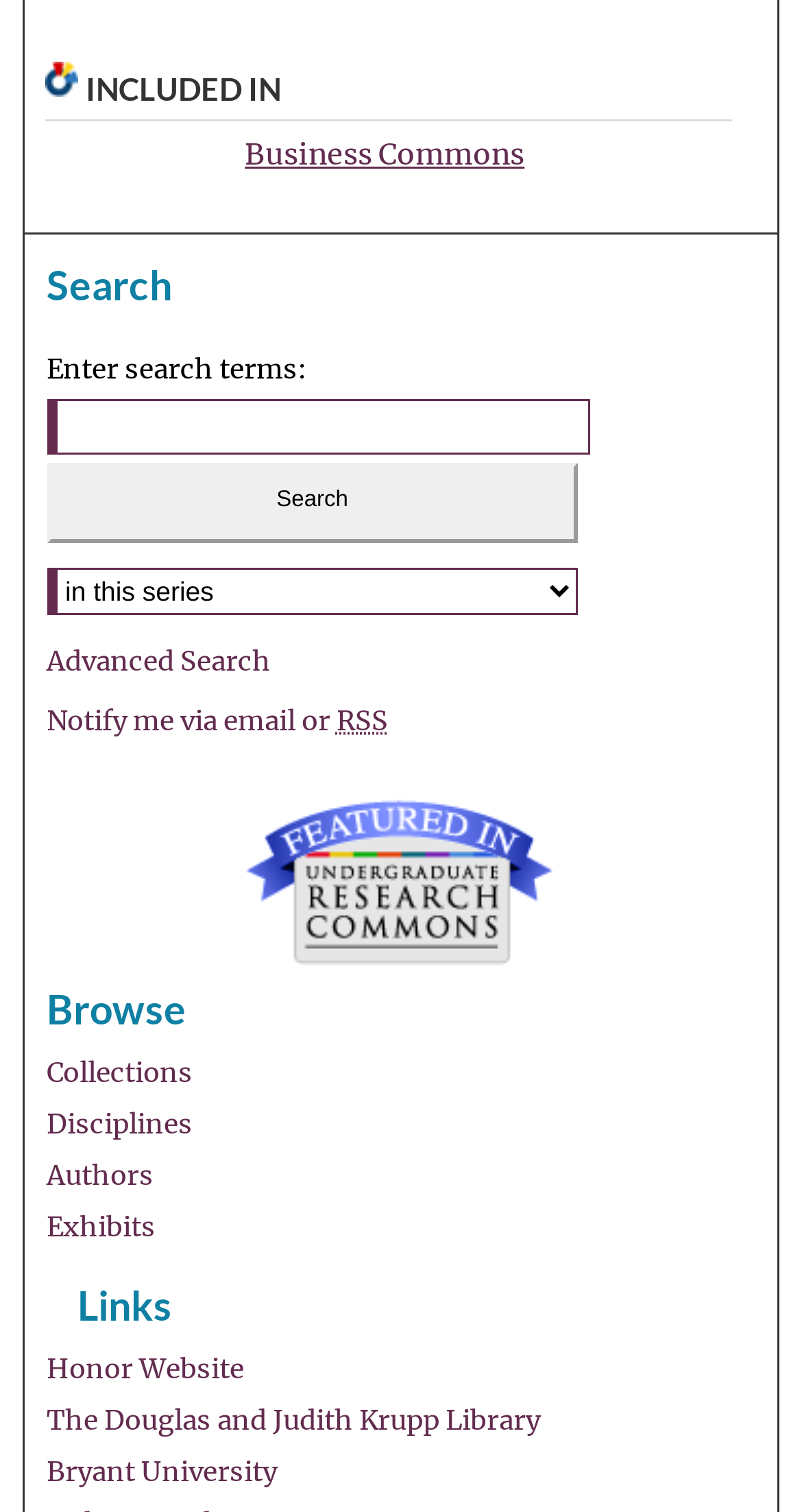What is the name of the research commons mentioned on the webpage?
Using the image as a reference, deliver a detailed and thorough answer to the question.

The name of the research commons is mentioned as a link on the webpage, which suggests that it is a specific section or feature of the website.